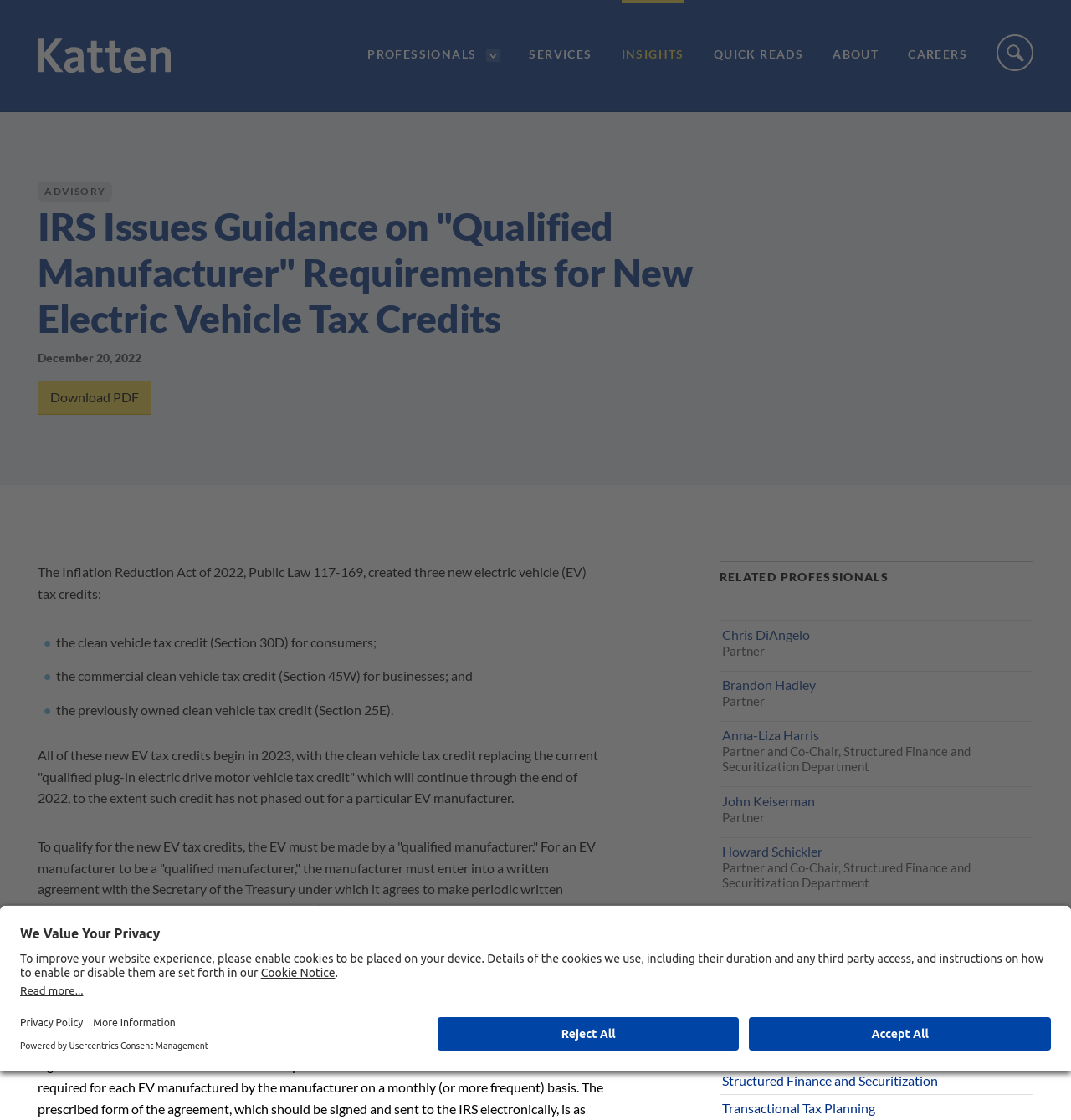Extract the bounding box coordinates for the UI element described by the text: "Structured Finance and Securitization". The coordinates should be in the form of [left, top, right, bottom] with values between 0 and 1.

[0.672, 0.956, 0.965, 0.98]